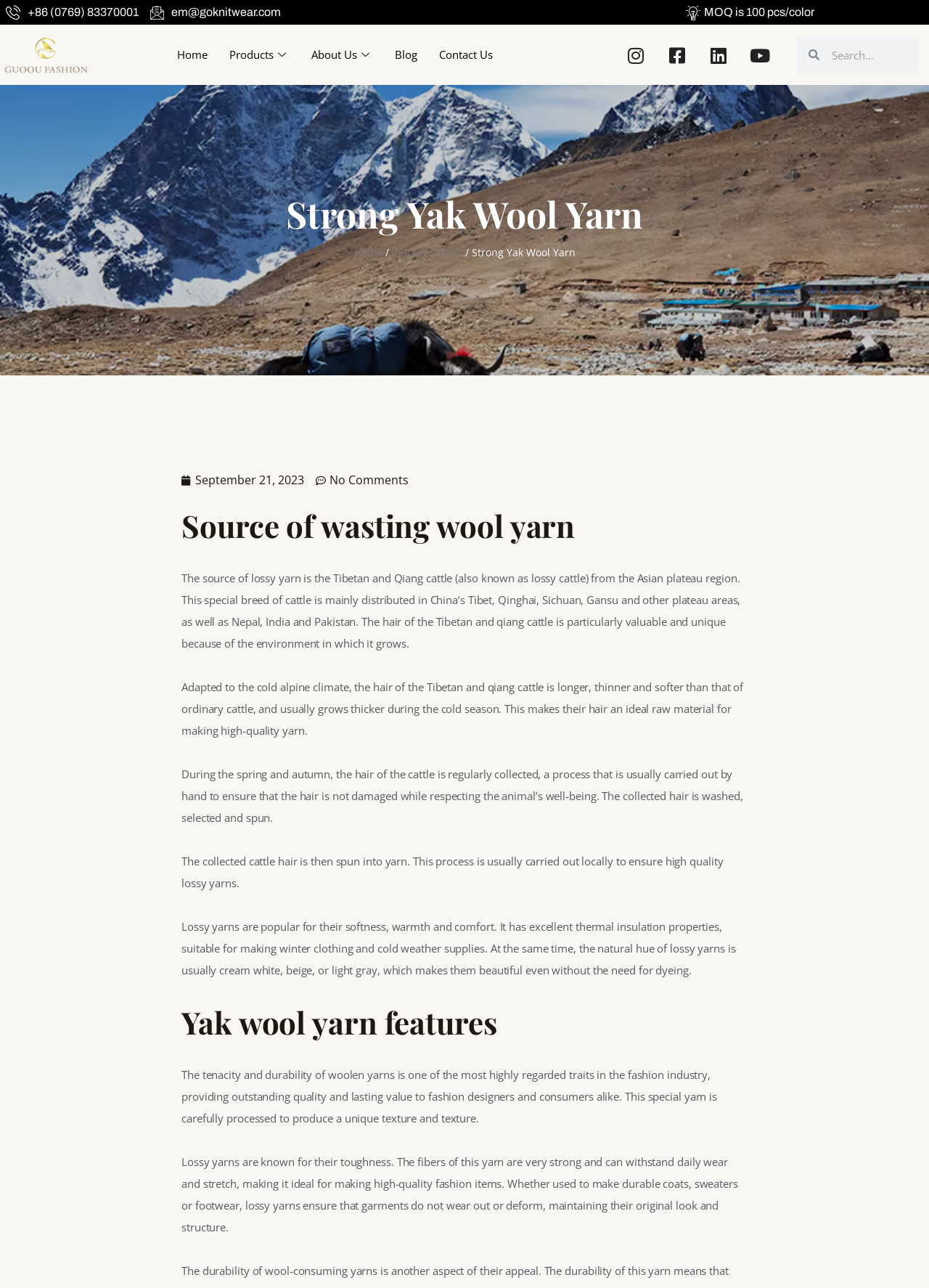Determine the bounding box coordinates of the clickable region to carry out the instruction: "Contact Us".

[0.461, 0.02, 0.542, 0.065]